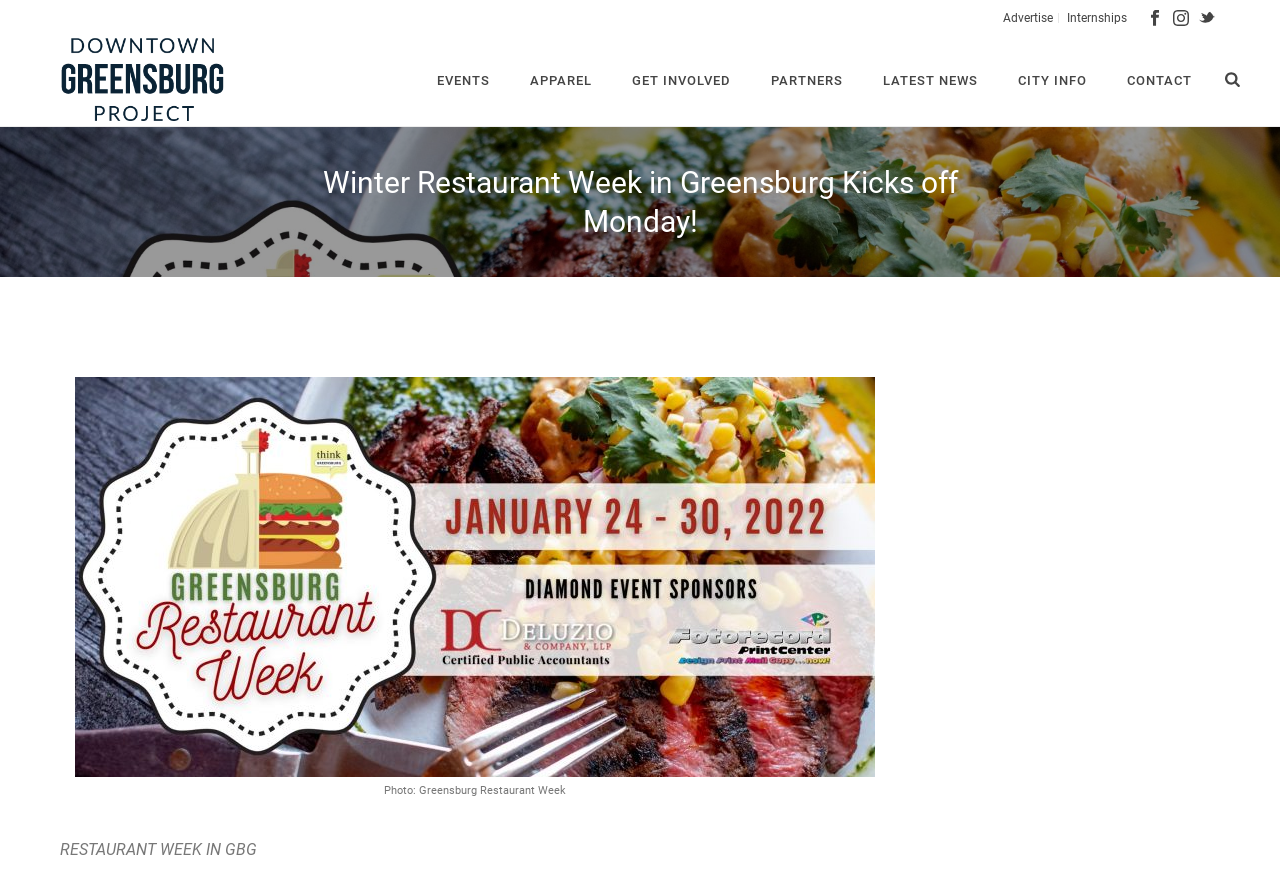Give a detailed account of the webpage's layout and content.

The webpage is about Winter Restaurant Week in Greensburg, which is kicking off on Monday. At the top, there are several links, including "Advertise", "Internships", and others, aligned horizontally. To the right of these links, there are three small images, likely icons or logos. Below these links and images, there is a navigation menu with links to "EVENTS", "APPAREL", "GET INVOLVED", "PARTNERS", "LATEST NEWS", "CITY INFO", and "CONTACT", which are also aligned horizontally.

The main content of the page features a large heading that reads "Winter Restaurant Week in Greensburg Kicks off Monday!". Below this heading, there is a figure with a caption that says "Photo: Greensburg Restaurant Week". The figure likely contains an image related to the event.

To the left of the figure, there is a small image with the text "Shop, Dine, Unwind" above it. At the bottom of the page, there is a section with the text "RESTAURANT WEEK IN GBG". On the right side of the page, there is a complementary section that takes up about a quarter of the page's width.